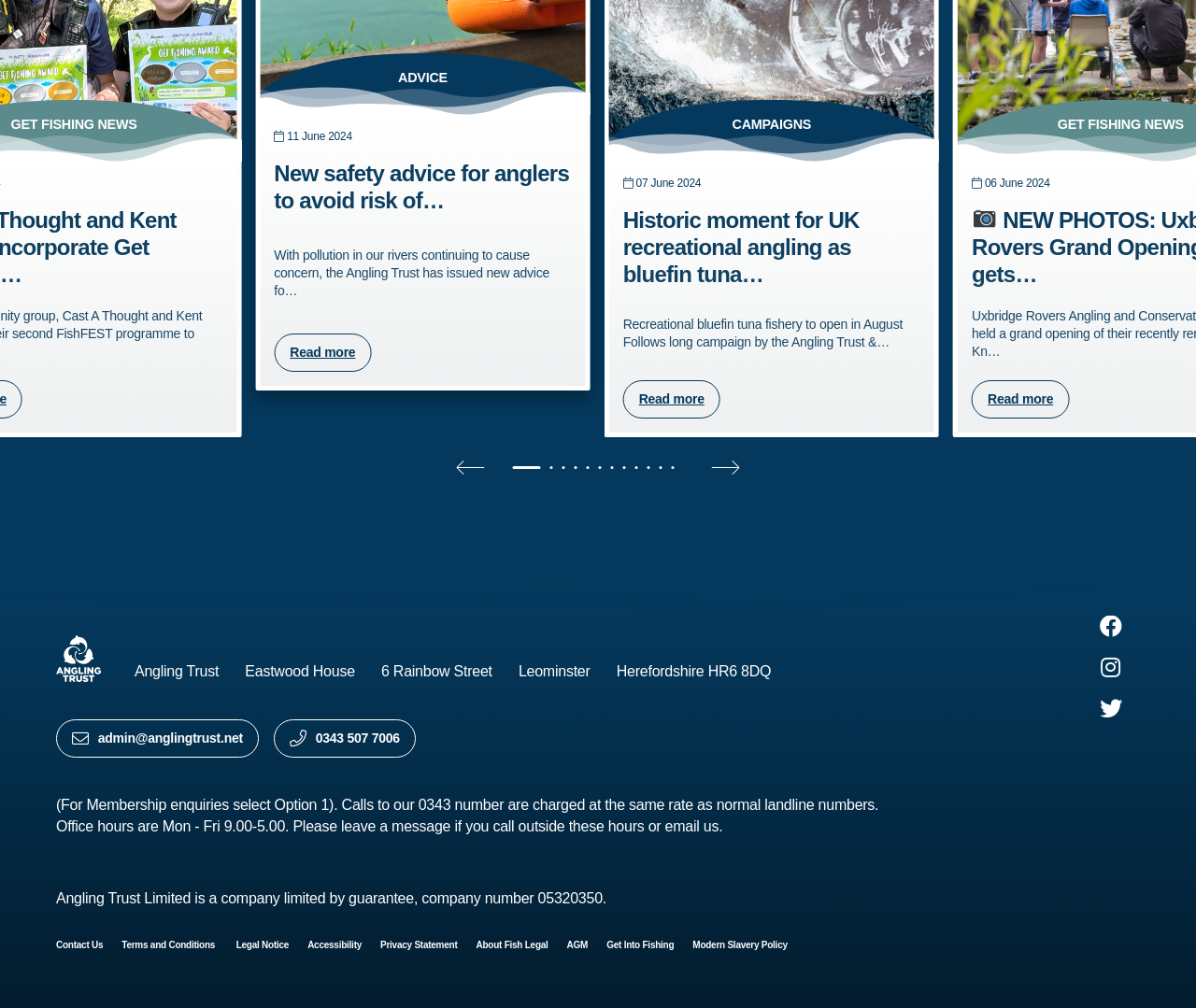Please specify the bounding box coordinates of the region to click in order to perform the following instruction: "Get Into Fishing".

[0.507, 0.932, 0.564, 0.942]